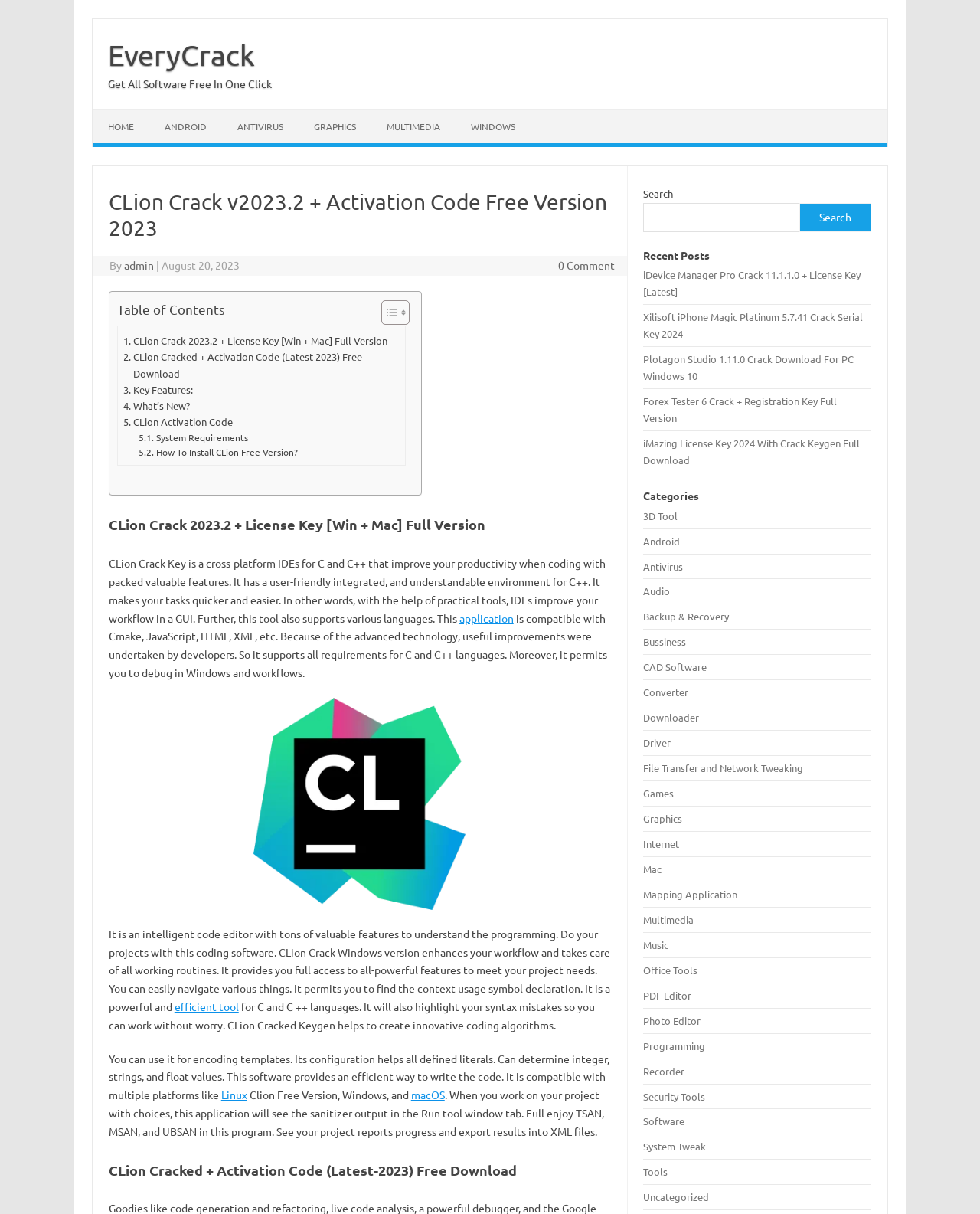Determine the bounding box of the UI element mentioned here: "0 Comment". The coordinates must be in the format [left, top, right, bottom] with values ranging from 0 to 1.

[0.569, 0.213, 0.627, 0.224]